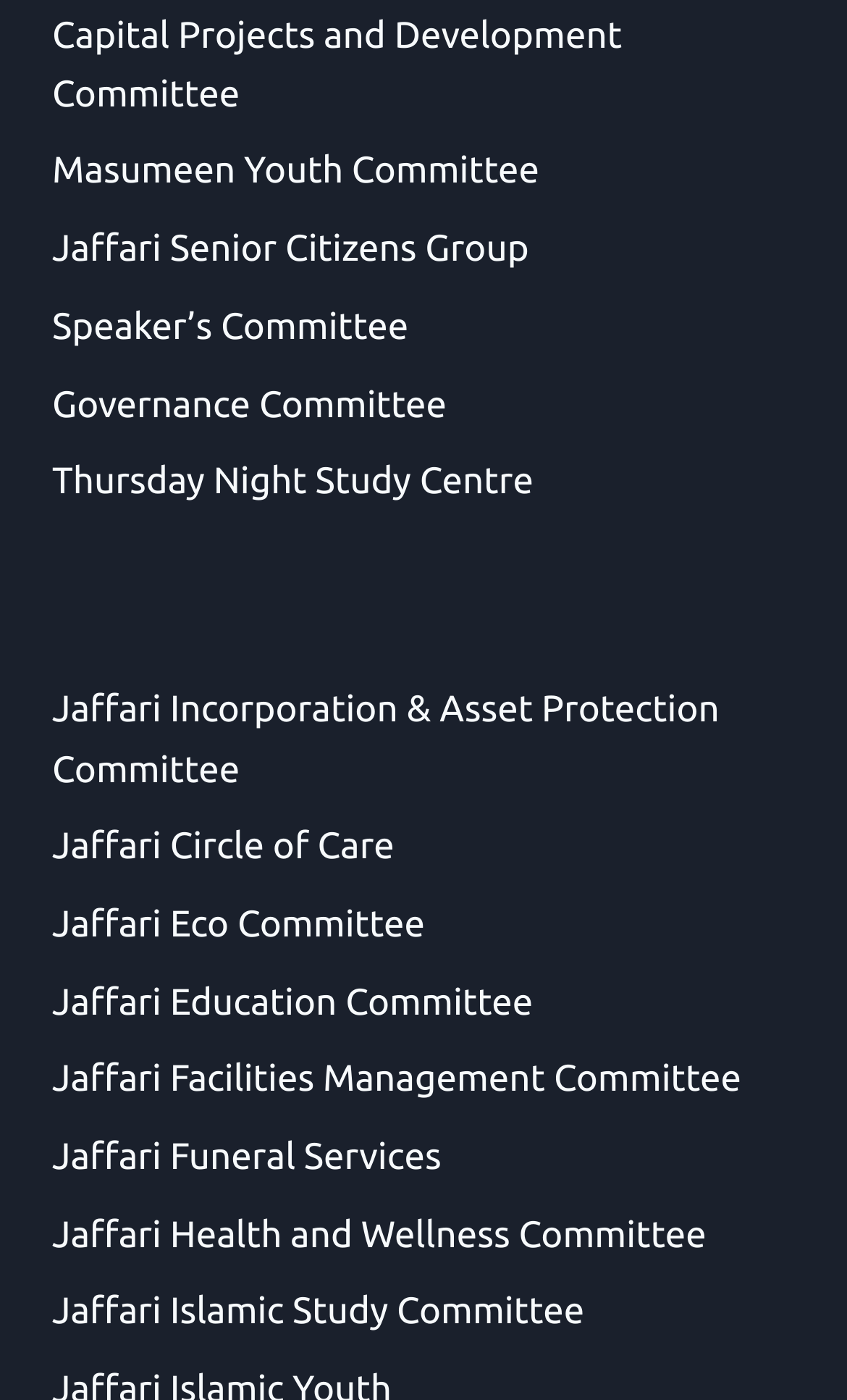Utilize the details in the image to give a detailed response to the question: Is Jaffari Circle of Care a committee?

I searched for the text 'Jaffari Circle of Care' on the webpage and found a link with that text, which suggests that it is a committee.